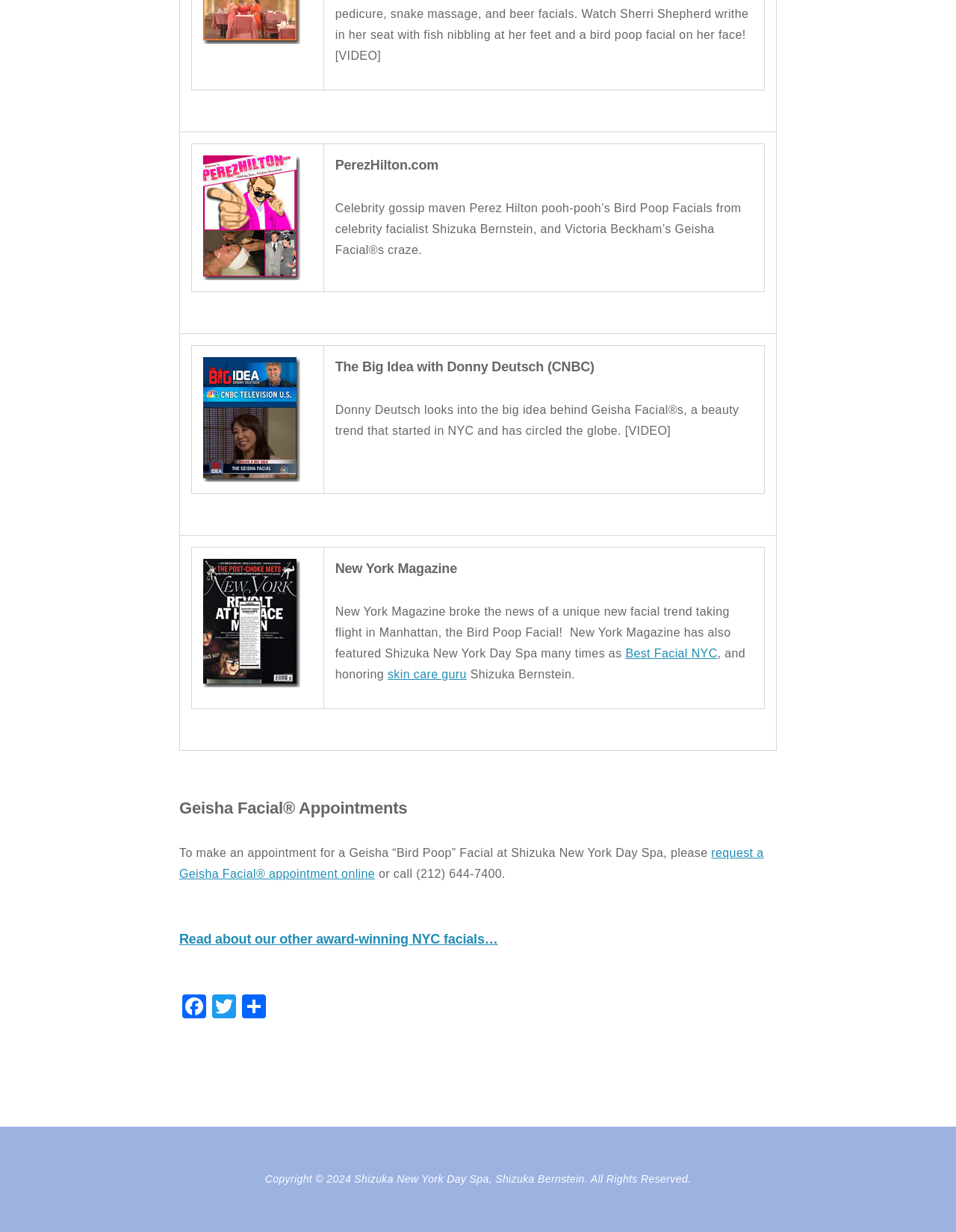For the element described, predict the bounding box coordinates as (top-left x, top-left y, bottom-right x, bottom-right y). All values should be between 0 and 1. Element description: skin care guru

[0.405, 0.542, 0.488, 0.552]